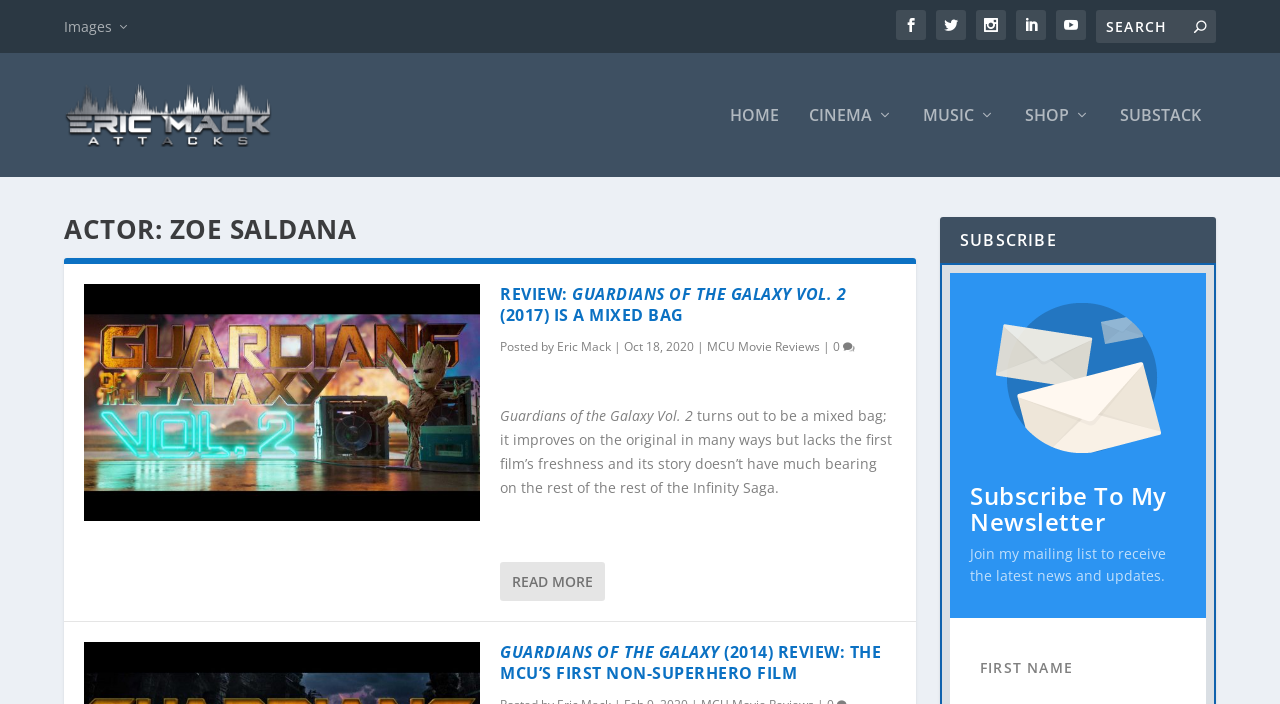Please identify the bounding box coordinates of the element's region that I should click in order to complete the following instruction: "Click on the link to Naoya Inoue". The bounding box coordinates consist of four float numbers between 0 and 1, i.e., [left, top, right, bottom].

None